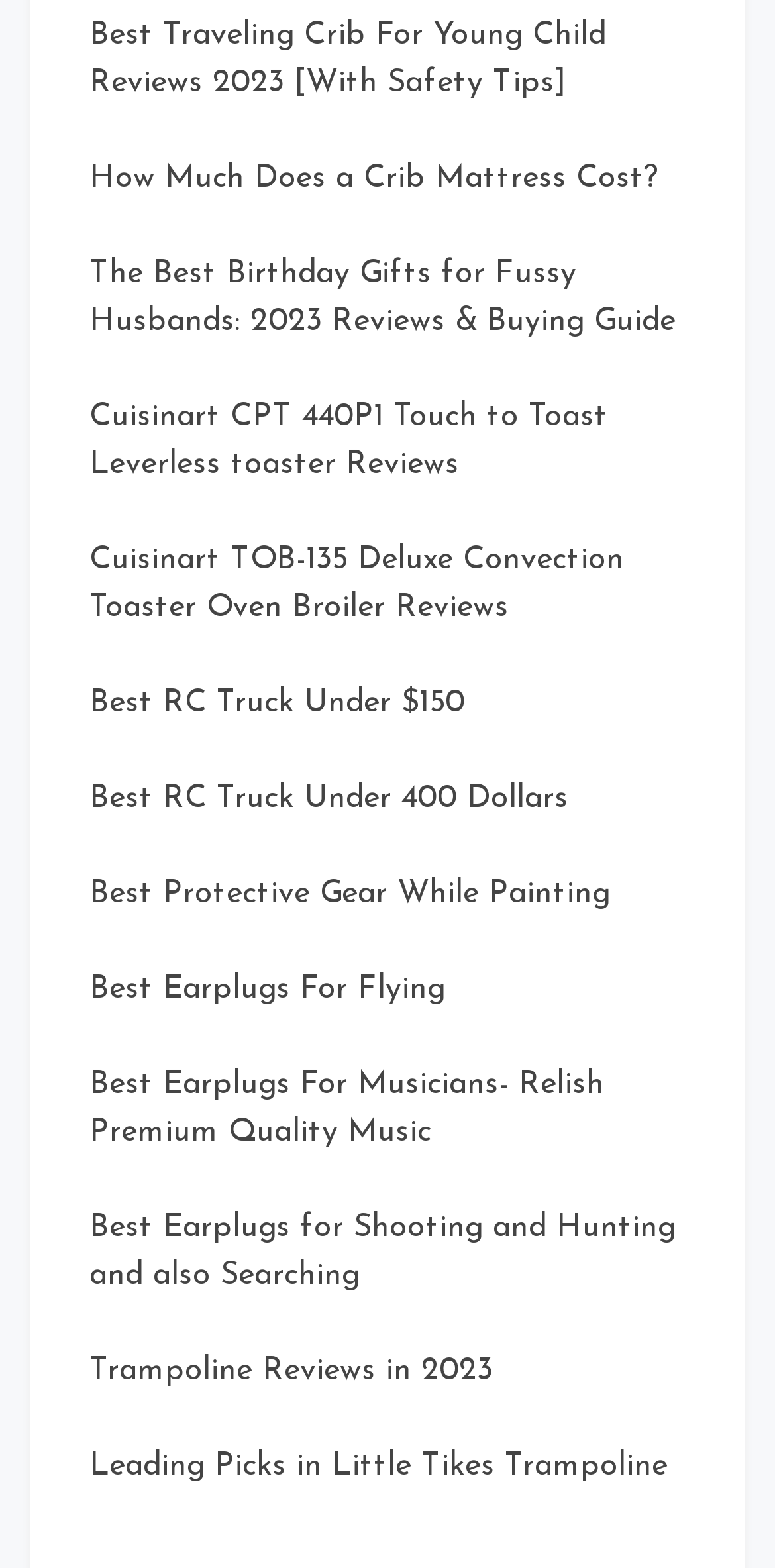Please determine the bounding box coordinates for the element that should be clicked to follow these instructions: "Learn about the cost of a crib mattress".

[0.115, 0.105, 0.851, 0.125]